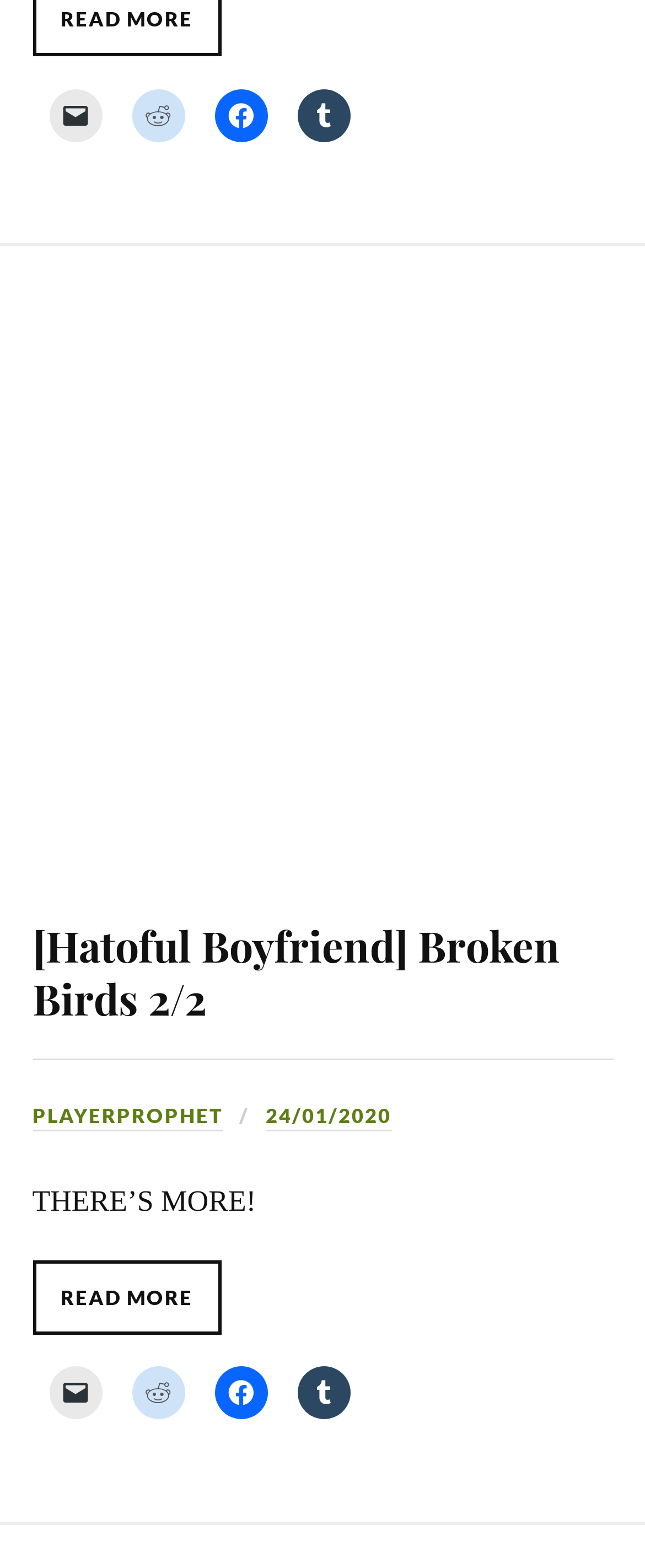What is the call-to-action at the bottom?
Can you give a detailed and elaborate answer to the question?

I found the link element with the text 'READ MORE' at the bottom of the webpage which is likely to be a call-to-action to read more content.